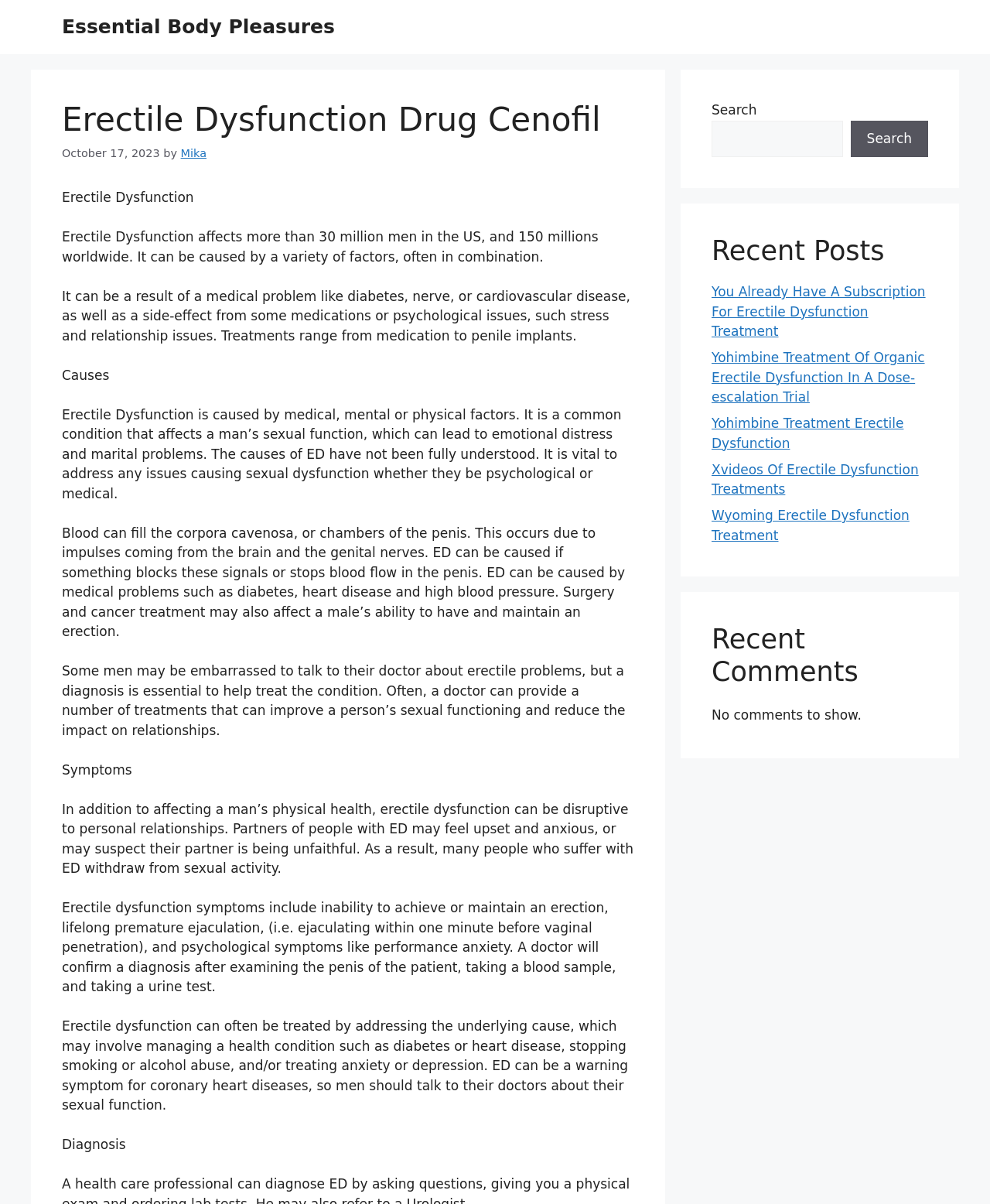Locate the bounding box coordinates of the clickable region necessary to complete the following instruction: "Read the article about You Already Have A Subscription For Erectile Dysfunction Treatment". Provide the coordinates in the format of four float numbers between 0 and 1, i.e., [left, top, right, bottom].

[0.719, 0.236, 0.935, 0.281]